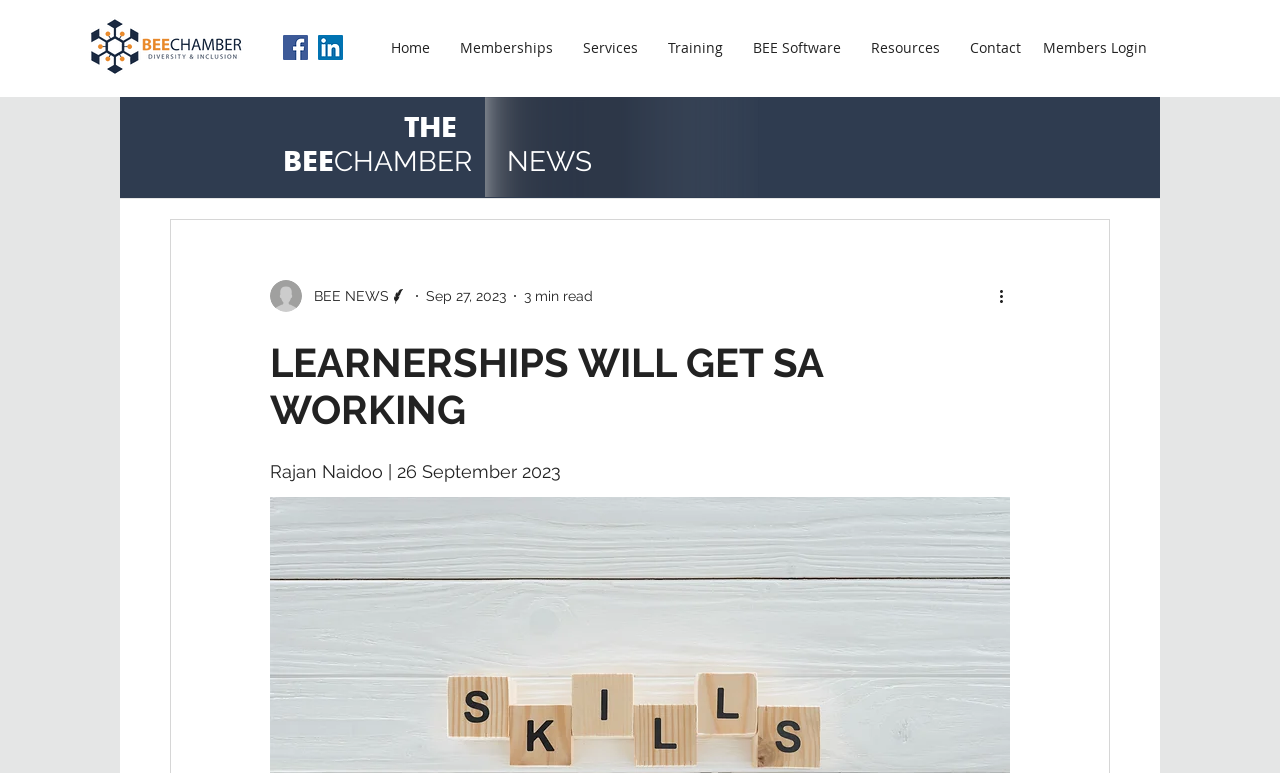Please examine the image and provide a detailed answer to the question: What is the estimated reading time of the article?

I found the estimated reading time by looking at the text below the writer's information, which says '3 min read'.